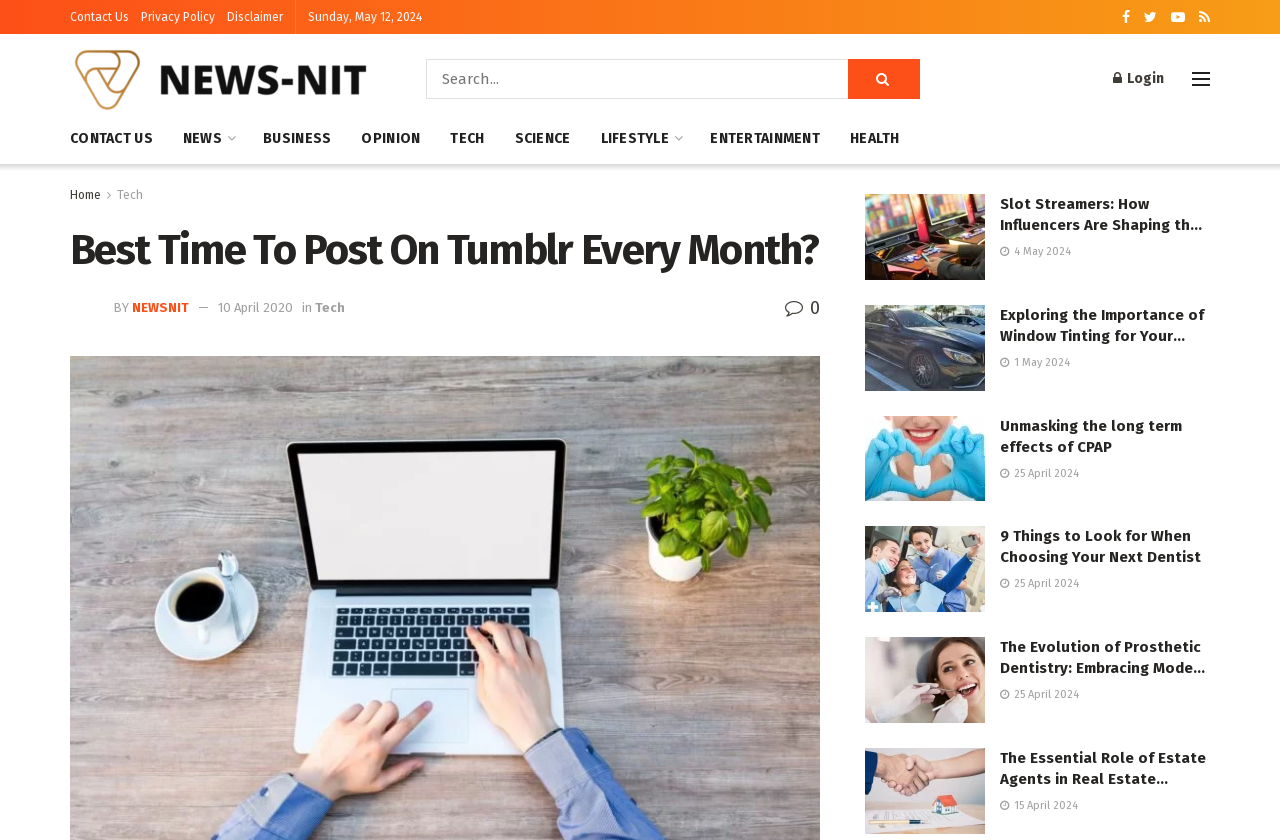How many articles are listed on the webpage?
Please provide a comprehensive answer to the question based on the webpage screenshot.

I counted the number of article titles and their corresponding images and dates, and found that there are 6 articles listed on the webpage.